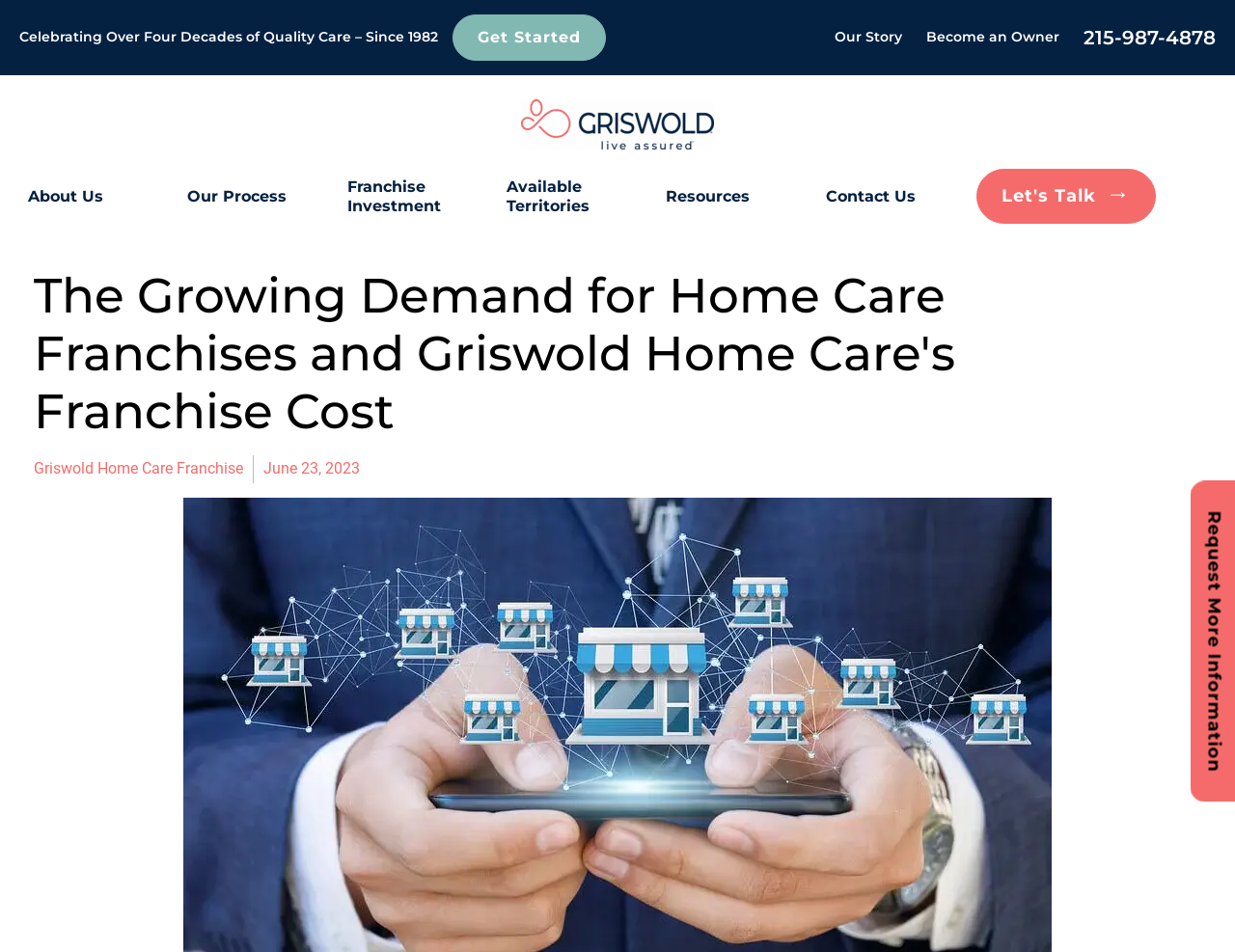Respond to the question below with a single word or phrase: What is the phone number to contact?

215-987-4878